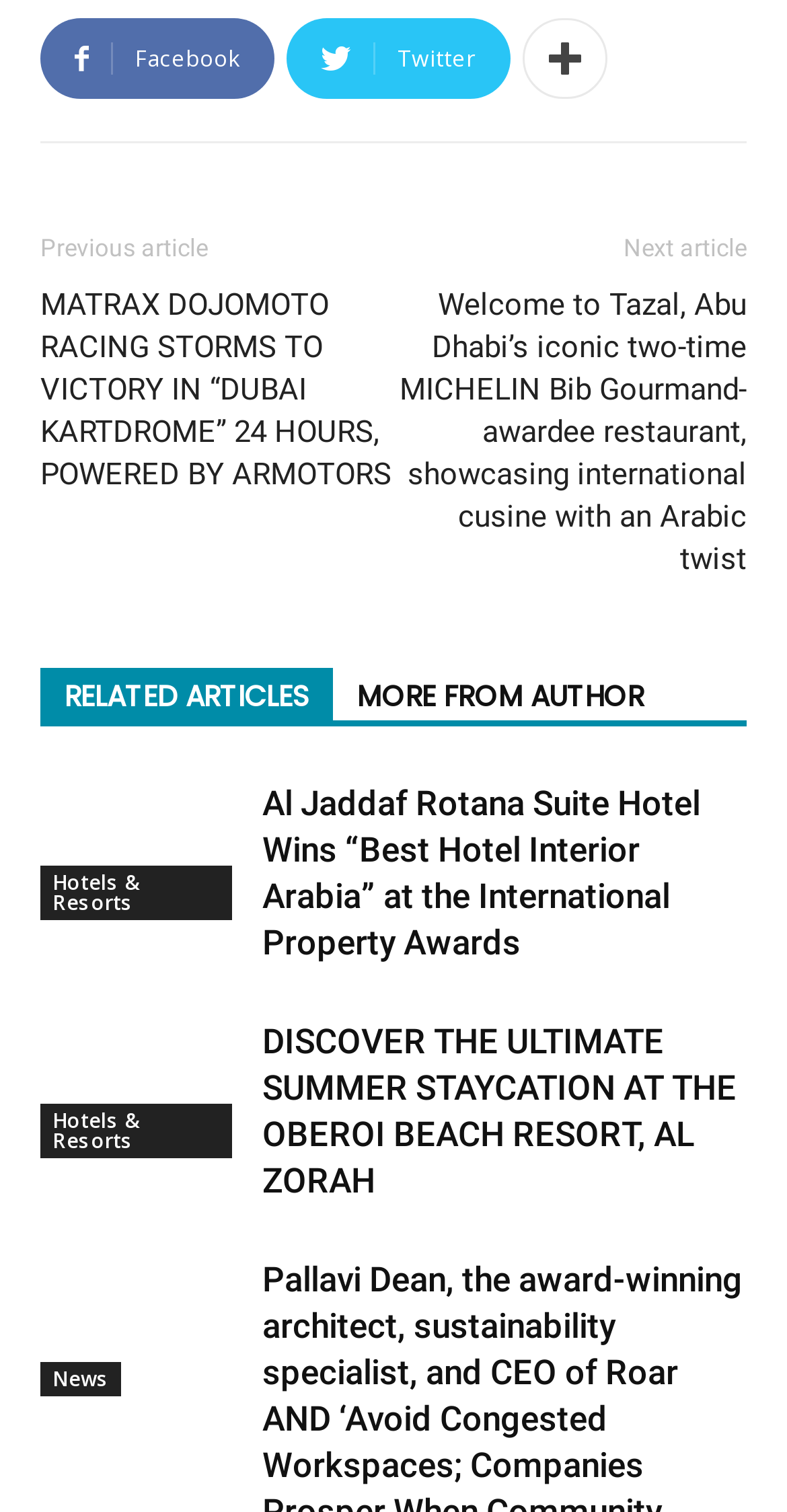What is the social media platform with the icon ''?
Based on the screenshot, answer the question with a single word or phrase.

Facebook